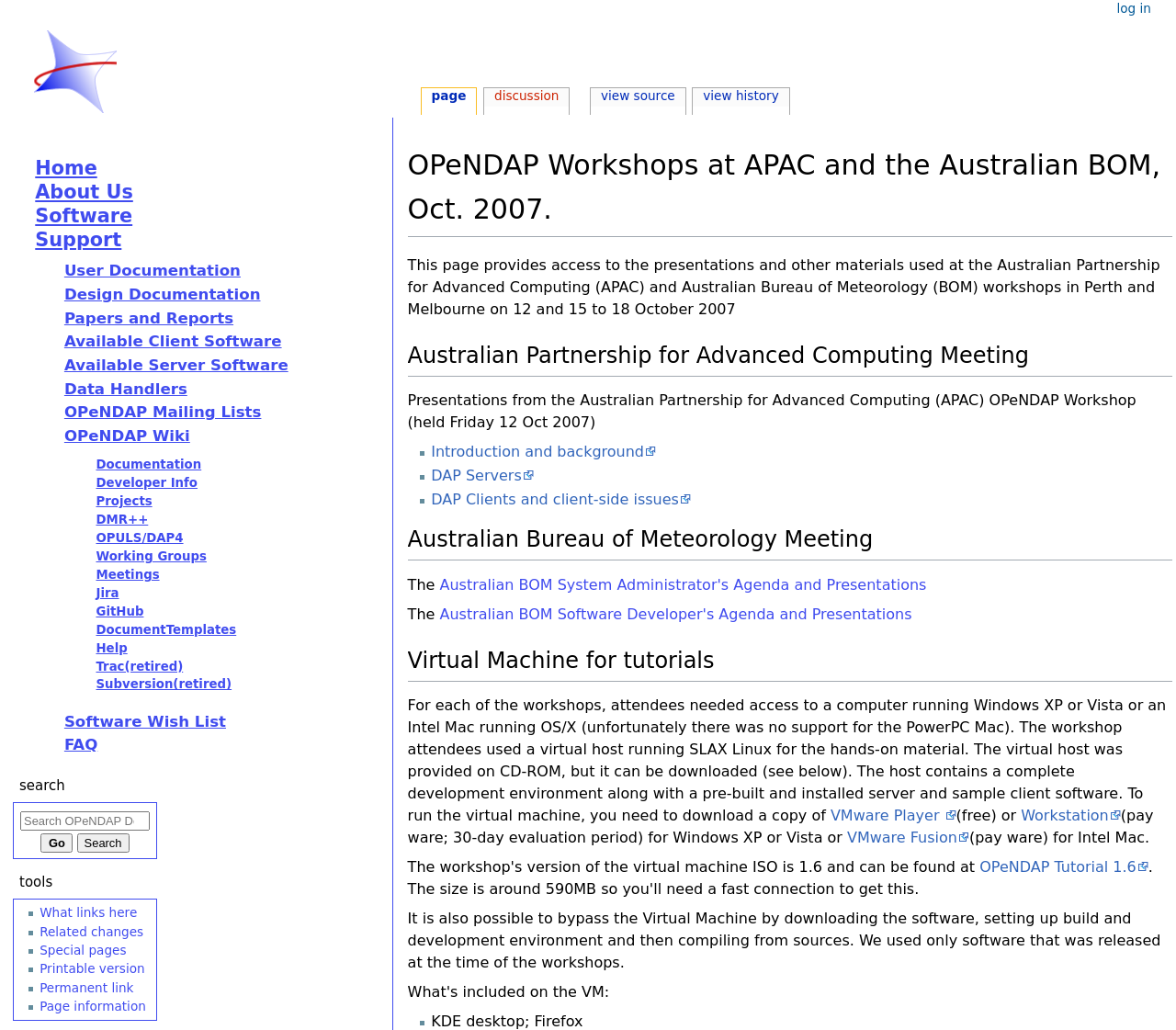Locate the bounding box of the UI element based on this description: "DAP Clients and client-side issues". Provide four float numbers between 0 and 1 as [left, top, right, bottom].

[0.367, 0.476, 0.587, 0.493]